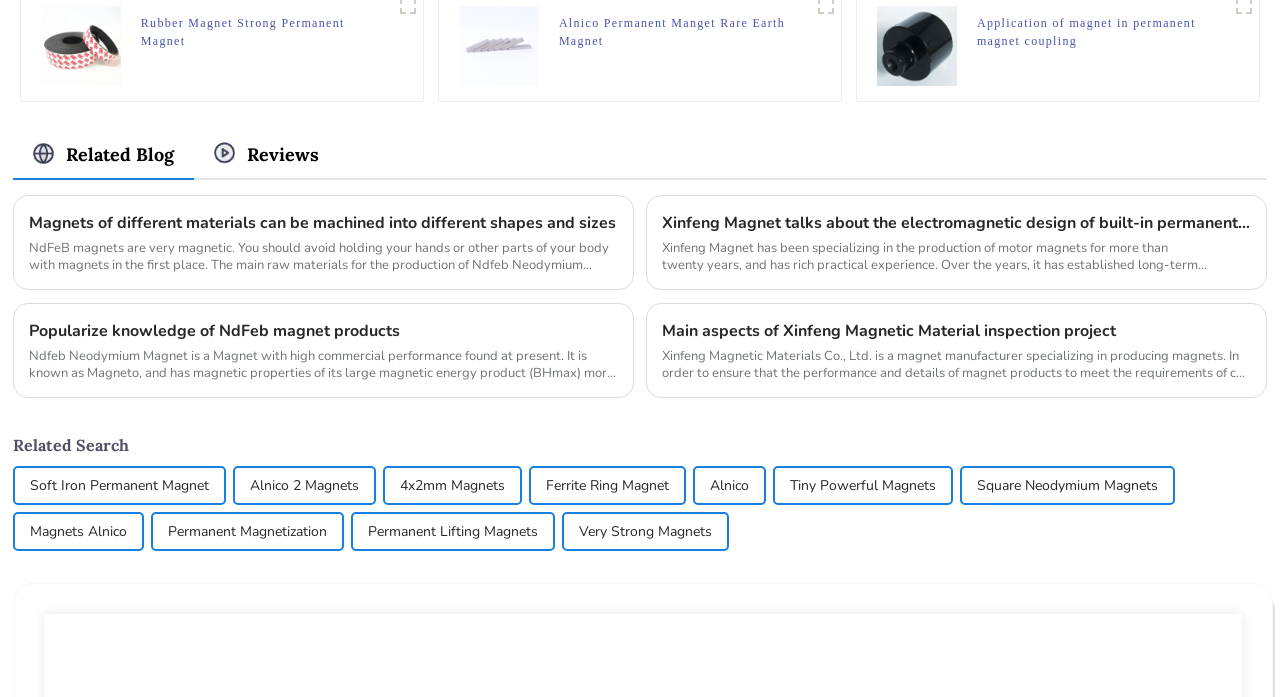What is the purpose of the 'Related Search' section?
Using the details from the image, give an elaborate explanation to answer the question.

The 'Related Search' section has multiple links to related search terms, such as 'Soft Iron Permanent Magnet', 'Alnico 2 Magnets', and 'Tiny Powerful Magnets'. This suggests that the purpose of this section is to provide users with related search links.